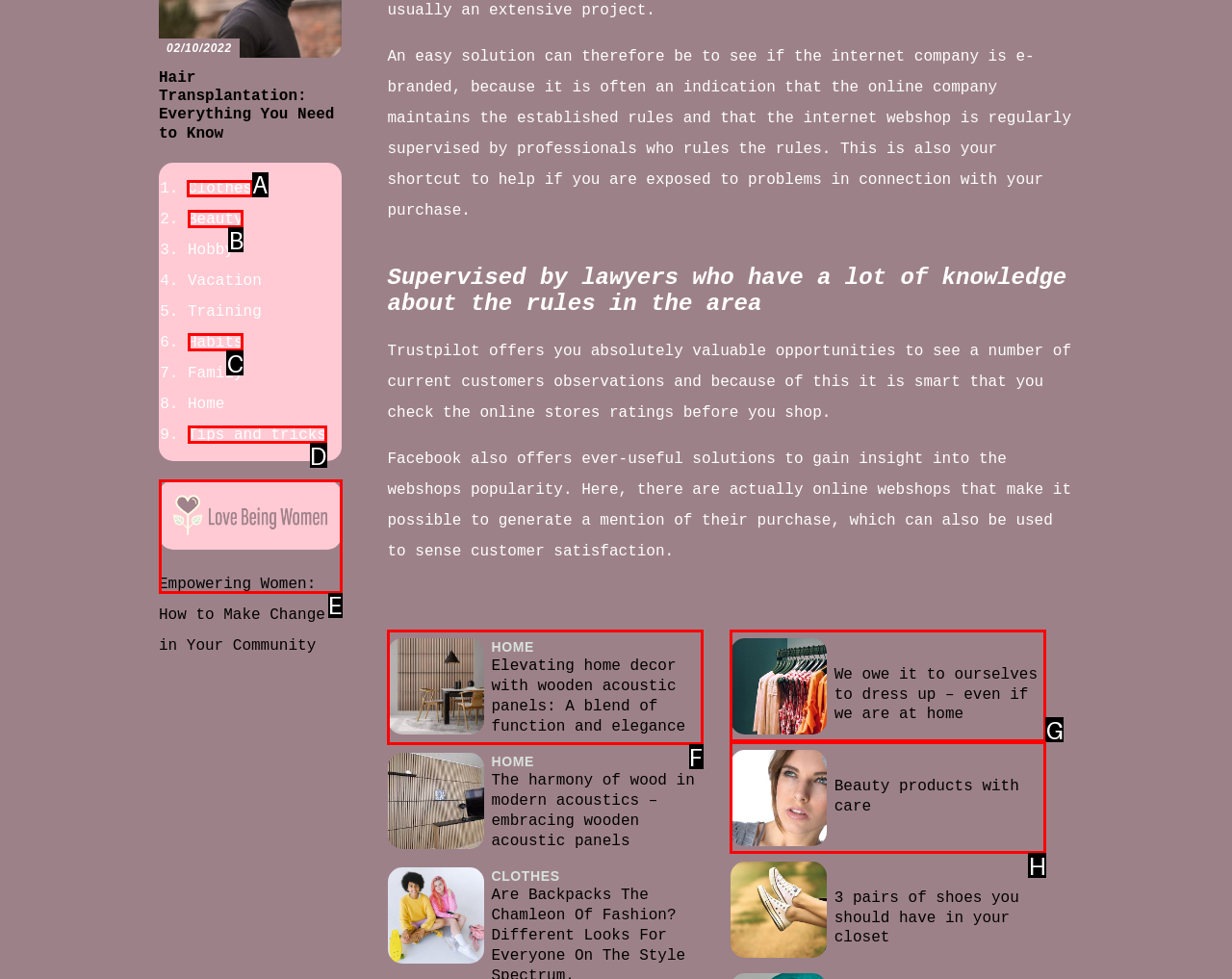Show which HTML element I need to click to perform this task: Explore the category of clothes Answer with the letter of the correct choice.

A